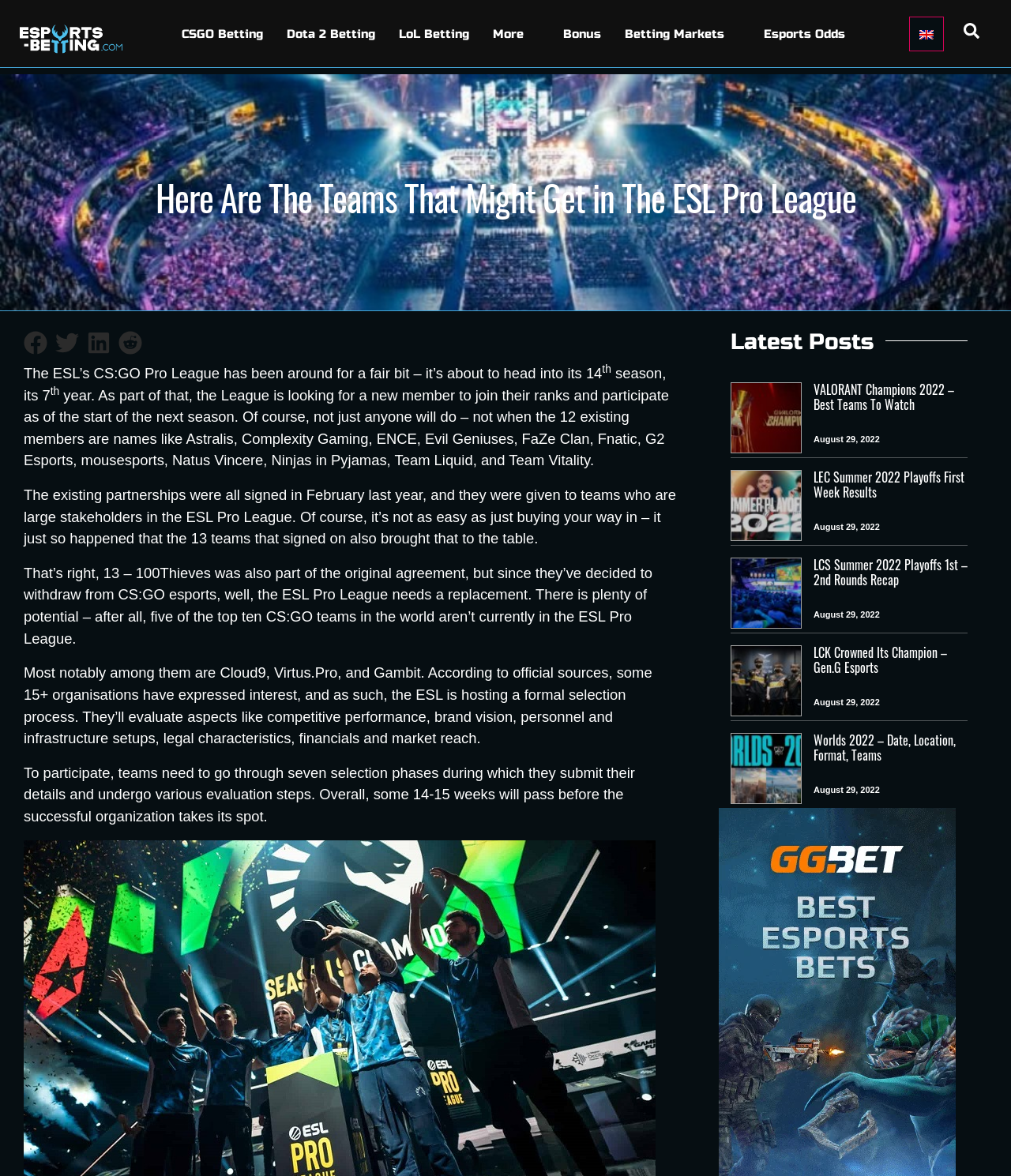What is the ESL Pro League looking for?
Based on the image, answer the question with a single word or brief phrase.

A new player